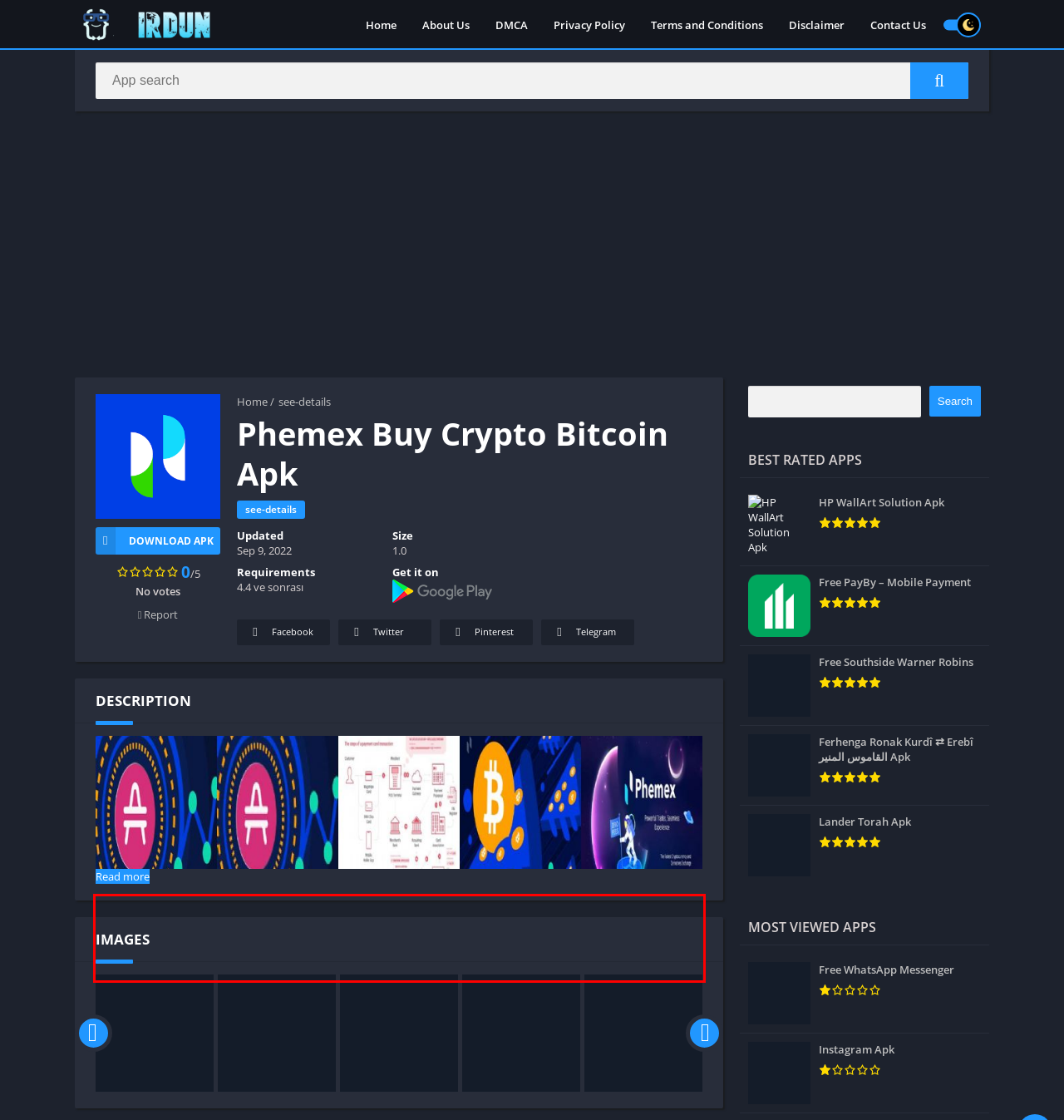Given a screenshot of a webpage containing a red bounding box, perform OCR on the text within this red bounding box and provide the text content.

Phemex – The fastest Crypto trade and Crypto Futures buying and selling platform, bitcoin wallet amp; crypto wallet. Buy Bitcoin, Ethereum, Dogecoin, USDT, Ape, Tron, Litecoin and other altcoins. You also can trade perpetual contracts with 100x Leverage on this. Buy bitcoin amp; different crypto coin based totally in this accept as true with pockets amp; btc pockets. Best blockchain pockets app ever!